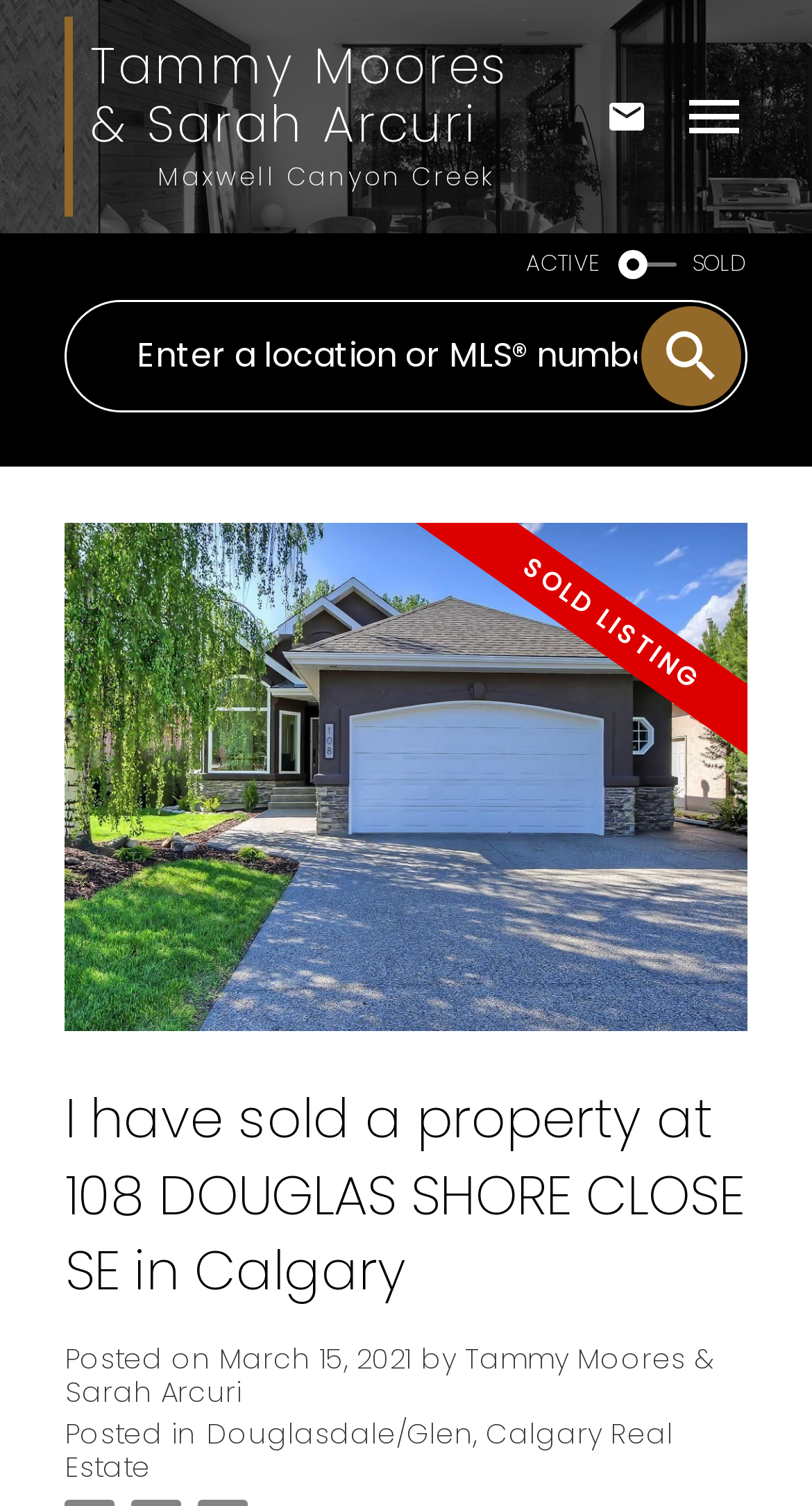Generate a comprehensive description of the webpage content.

This webpage appears to be a real estate listing page. At the top, there is a heading that reads "I have sold a property at 108 DOUGLAS SHORE CLOSE SE in Calgary". Below this heading, there are two lines of text, "Tammy Moores & Sarah Arcuri" and "Maxwell Canyon Creek", which seem to be the names of real estate agents or companies.

To the right of these lines of text, there are two links, each accompanied by an image. These links are positioned close to each other, with the first one located slightly above the second one.

Further down the page, there are two more labels, "ACTIVE" and "SOLD", which are positioned side by side. Below these labels, there is a search bar with a placeholder text "Enter a location or MLS® number" and a button to the right of it, accompanied by an image.

The main content of the page is a property listing, which includes a large image of the property. Below the image, there is a section with details about the property, including the date it was posted, "March 15, 2021", and the names of the real estate agents, "Tammy Moores & Sarah Arcuri". There is also a link to "Douglasdale/Glen, Calgary Real Estate" at the bottom of this section.

Overall, the page has a simple and organized layout, with clear headings and concise text. There are a total of 5 images on the page, including the property image, the two images accompanying the links at the top, and the two images accompanying the button and the link at the bottom.